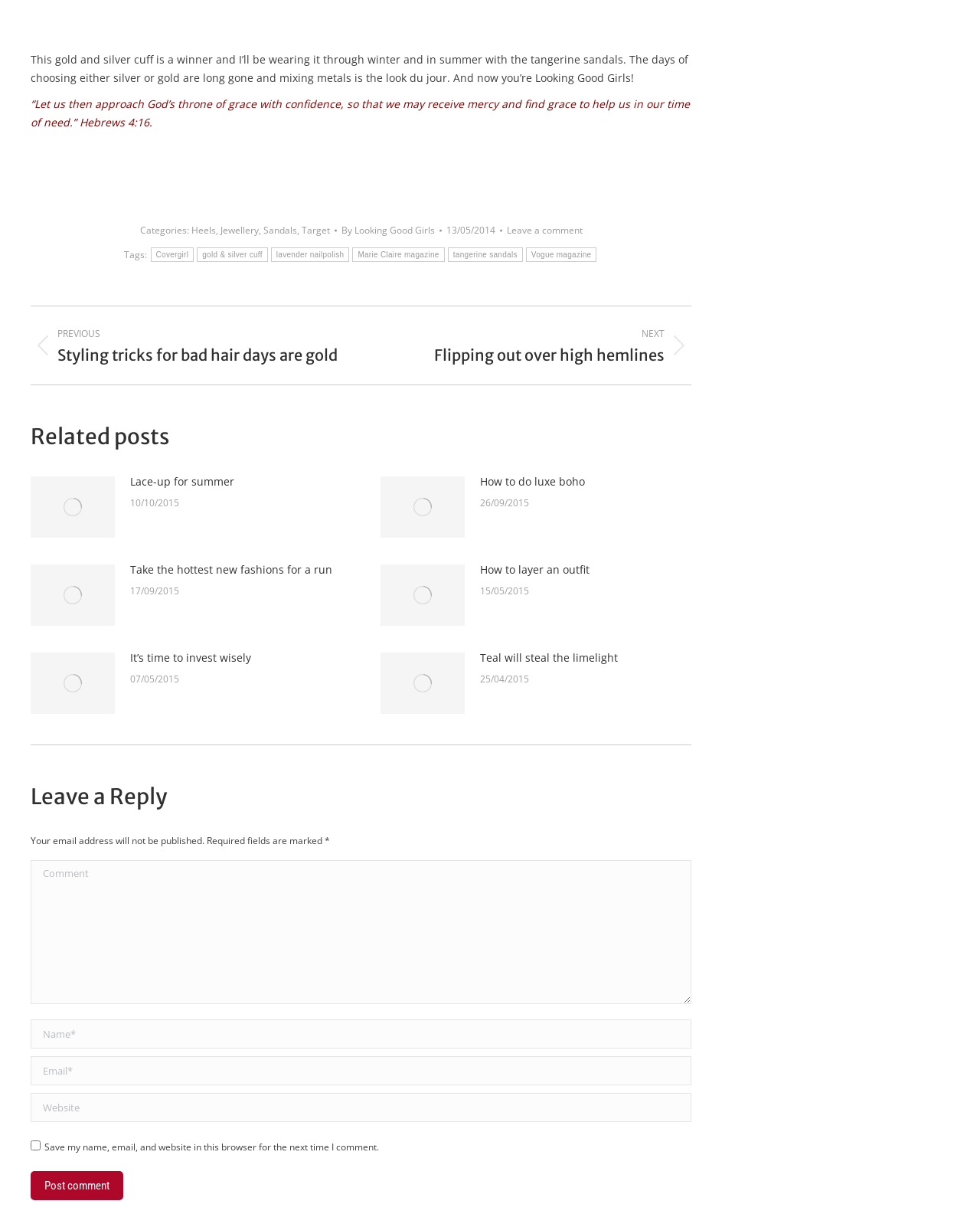Highlight the bounding box coordinates of the element that should be clicked to carry out the following instruction: "Open the Wix Chat iframe". The coordinates must be given as four float numbers ranging from 0 to 1, i.e., [left, top, right, bottom].

None